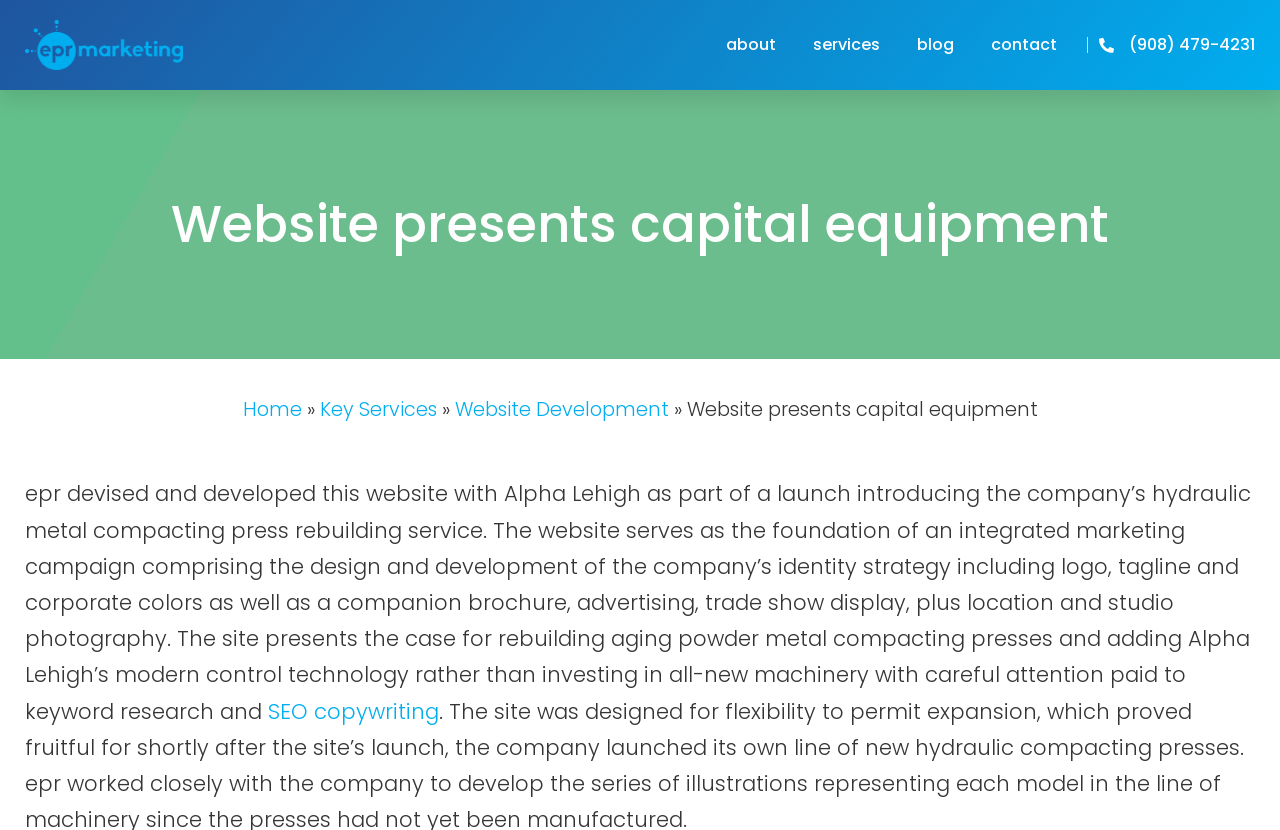Given the element description, predict the bounding box coordinates in the format (top-left x, top-left y, bottom-right x, bottom-right y), using floating point numbers between 0 and 1: Massachusetts Institute of Technology

None